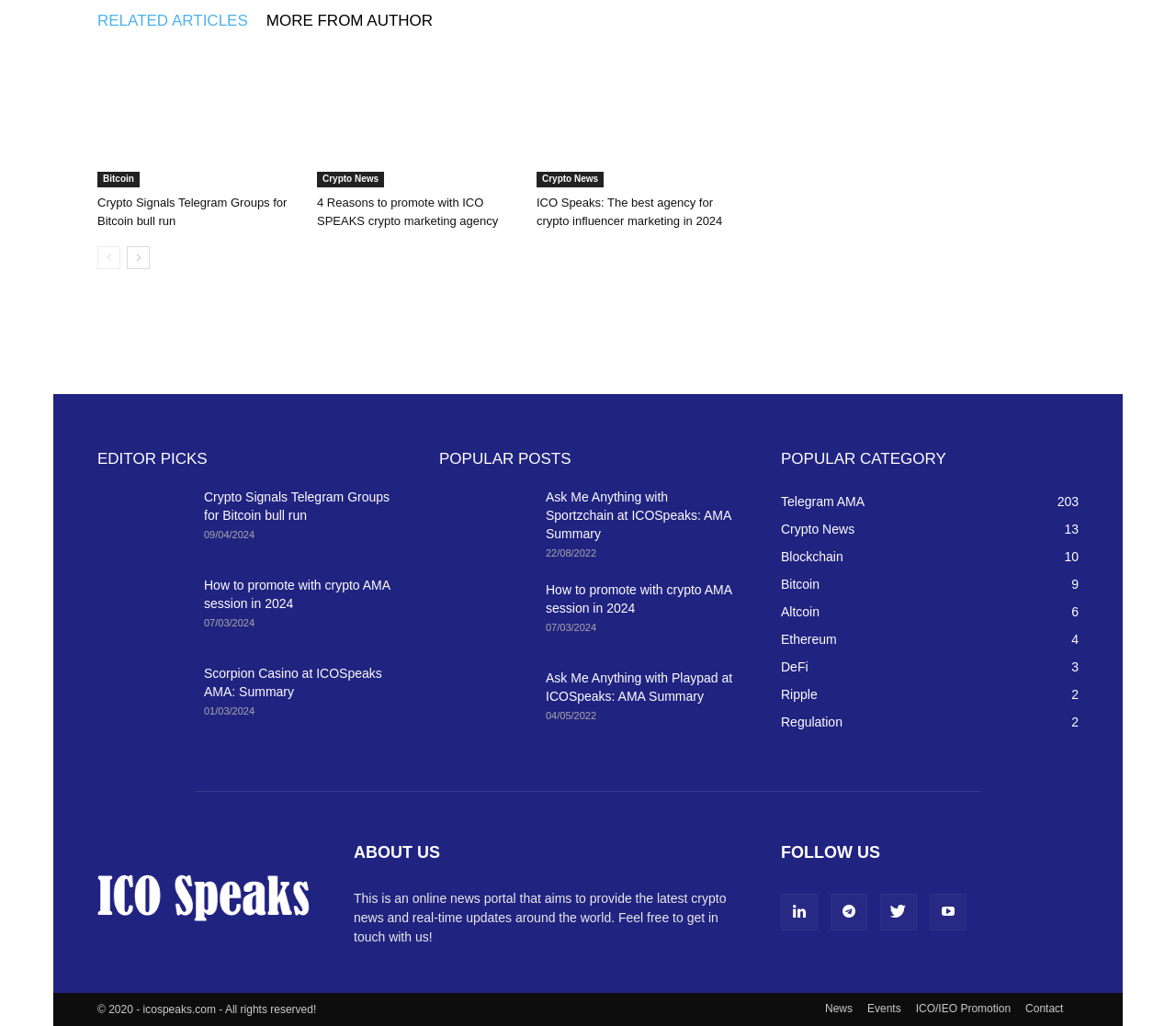Provide the bounding box coordinates of the section that needs to be clicked to accomplish the following instruction: "Read 'Crypto Signals Telegram Groups for Bitcoin bull run'."

[0.083, 0.189, 0.253, 0.225]